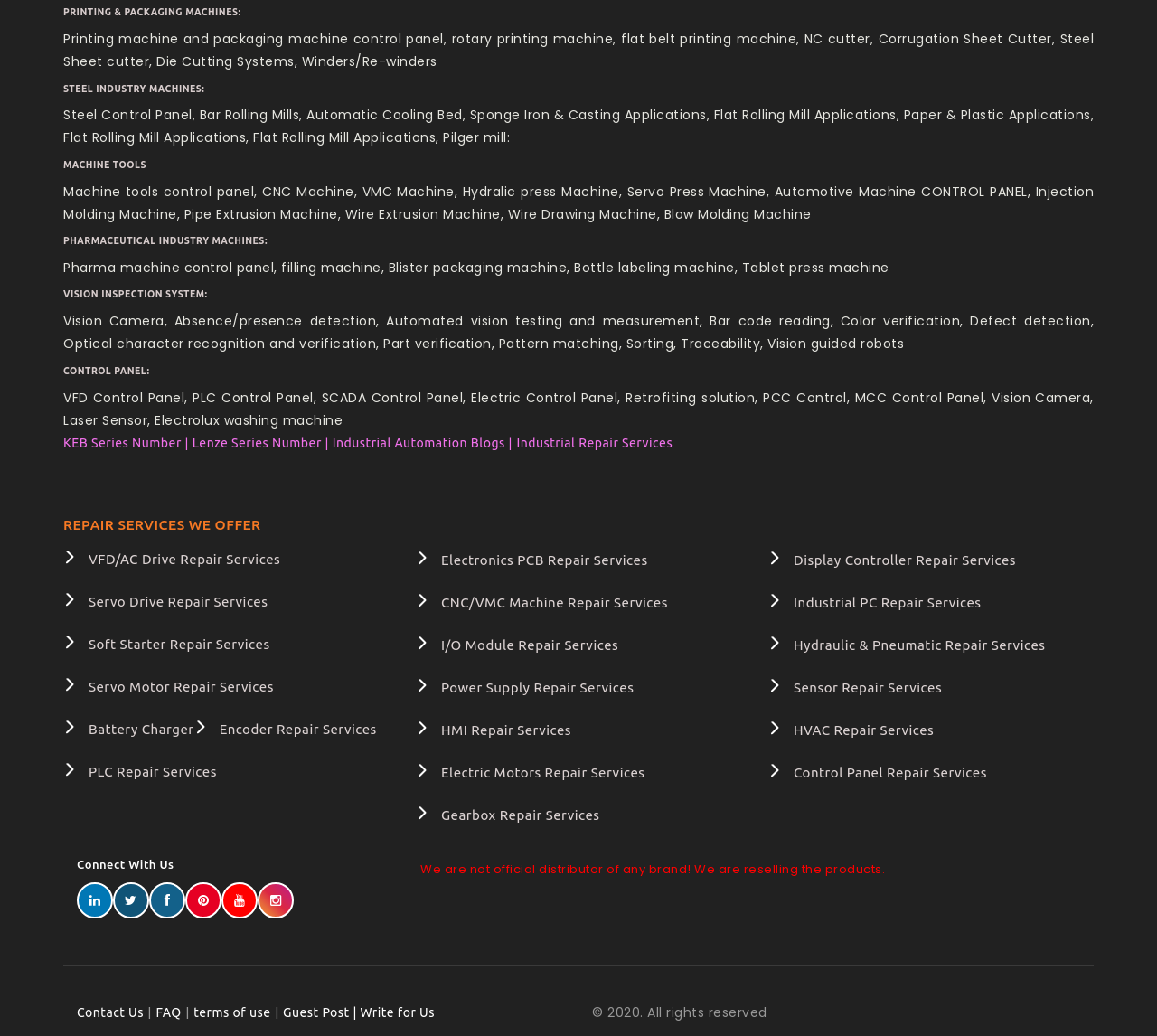Pinpoint the bounding box coordinates of the clickable area necessary to execute the following instruction: "Read about Steel Industry Machines". The coordinates should be given as four float numbers between 0 and 1, namely [left, top, right, bottom].

[0.055, 0.08, 0.945, 0.09]